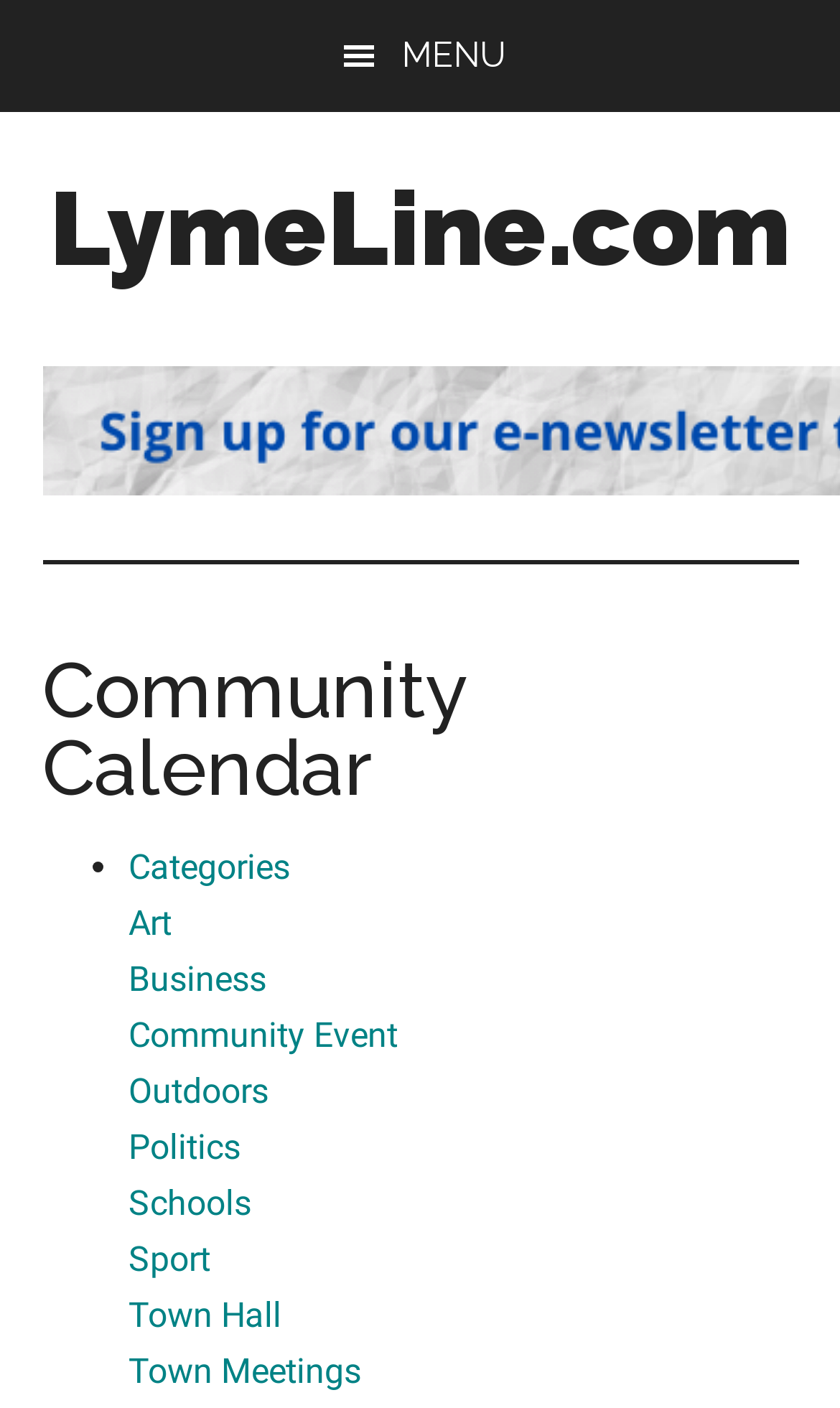Respond concisely with one word or phrase to the following query:
Is the menu button expanded?

No